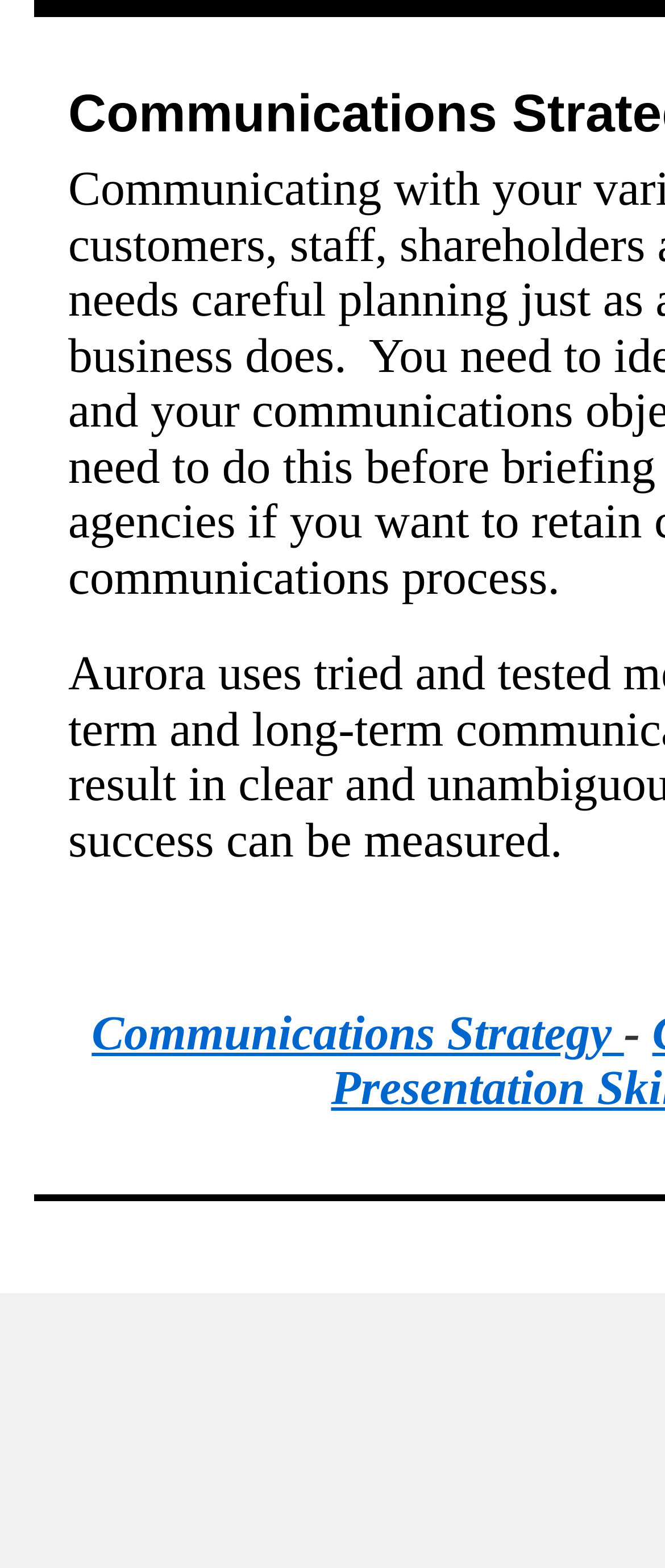Extract the bounding box of the UI element described as: "Communications Strategy".

[0.138, 0.684, 0.938, 0.718]